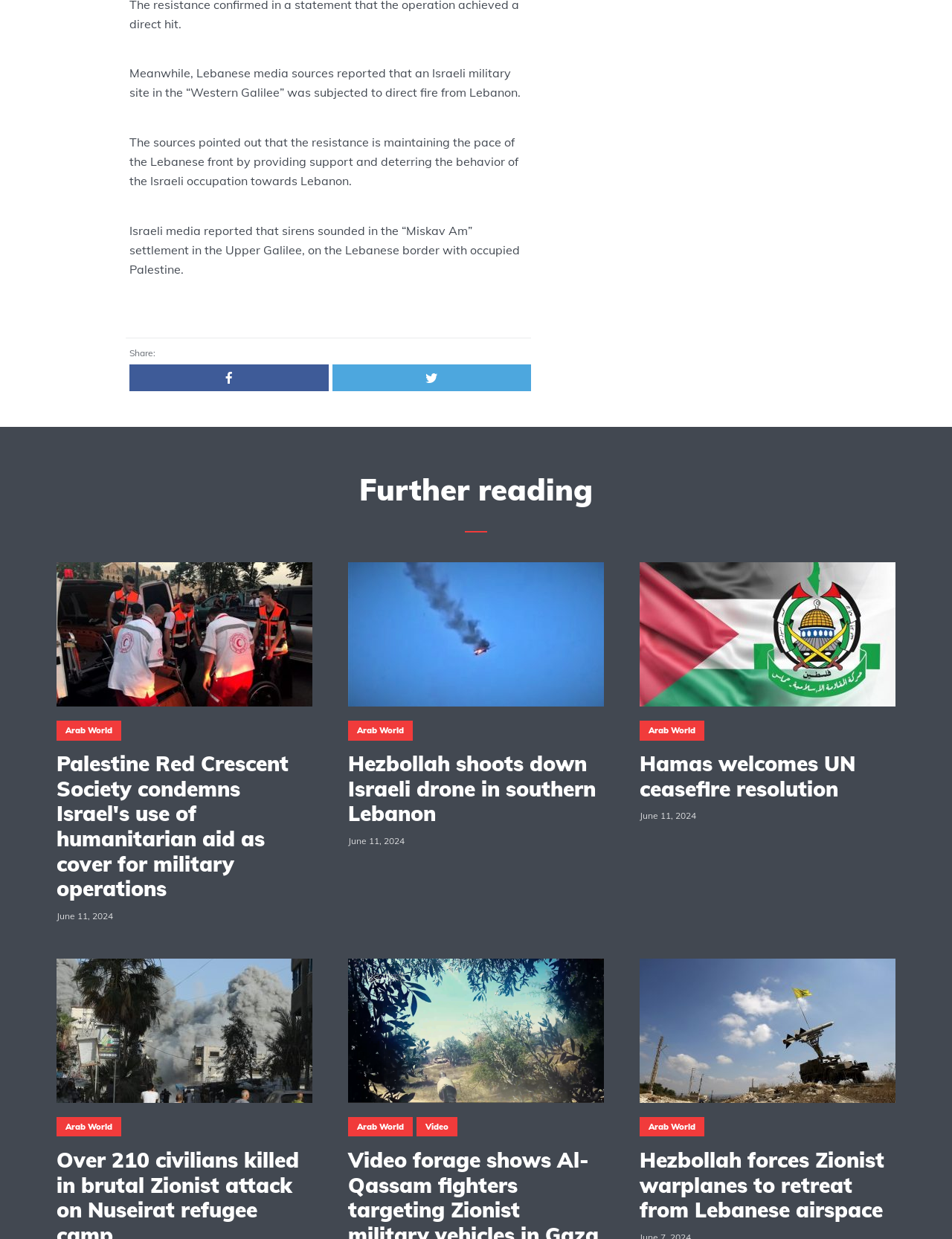Locate the coordinates of the bounding box for the clickable region that fulfills this instruction: "Share this article".

[0.136, 0.28, 0.163, 0.289]